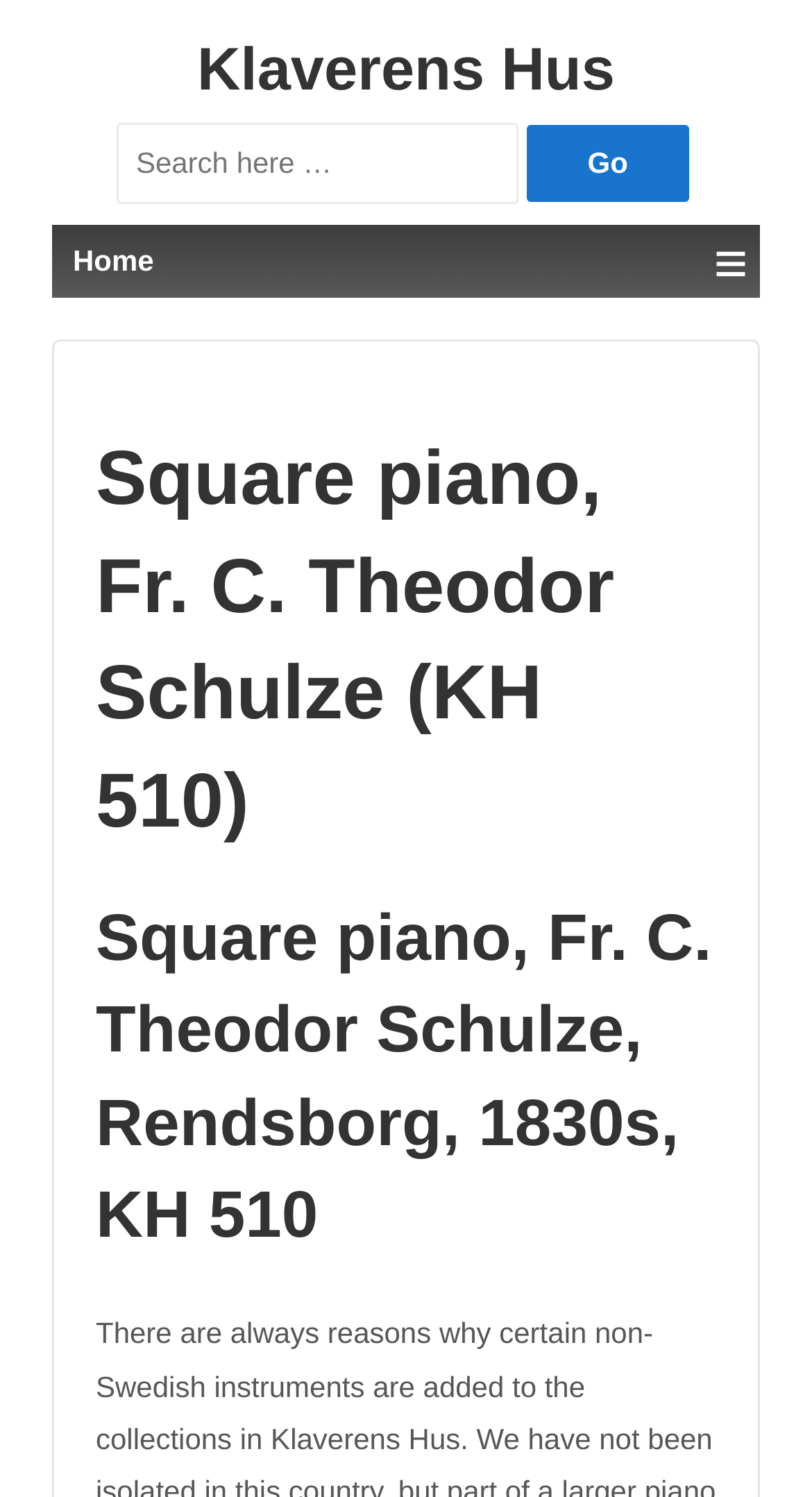Answer briefly with one word or phrase:
What is the function of the button?

Go